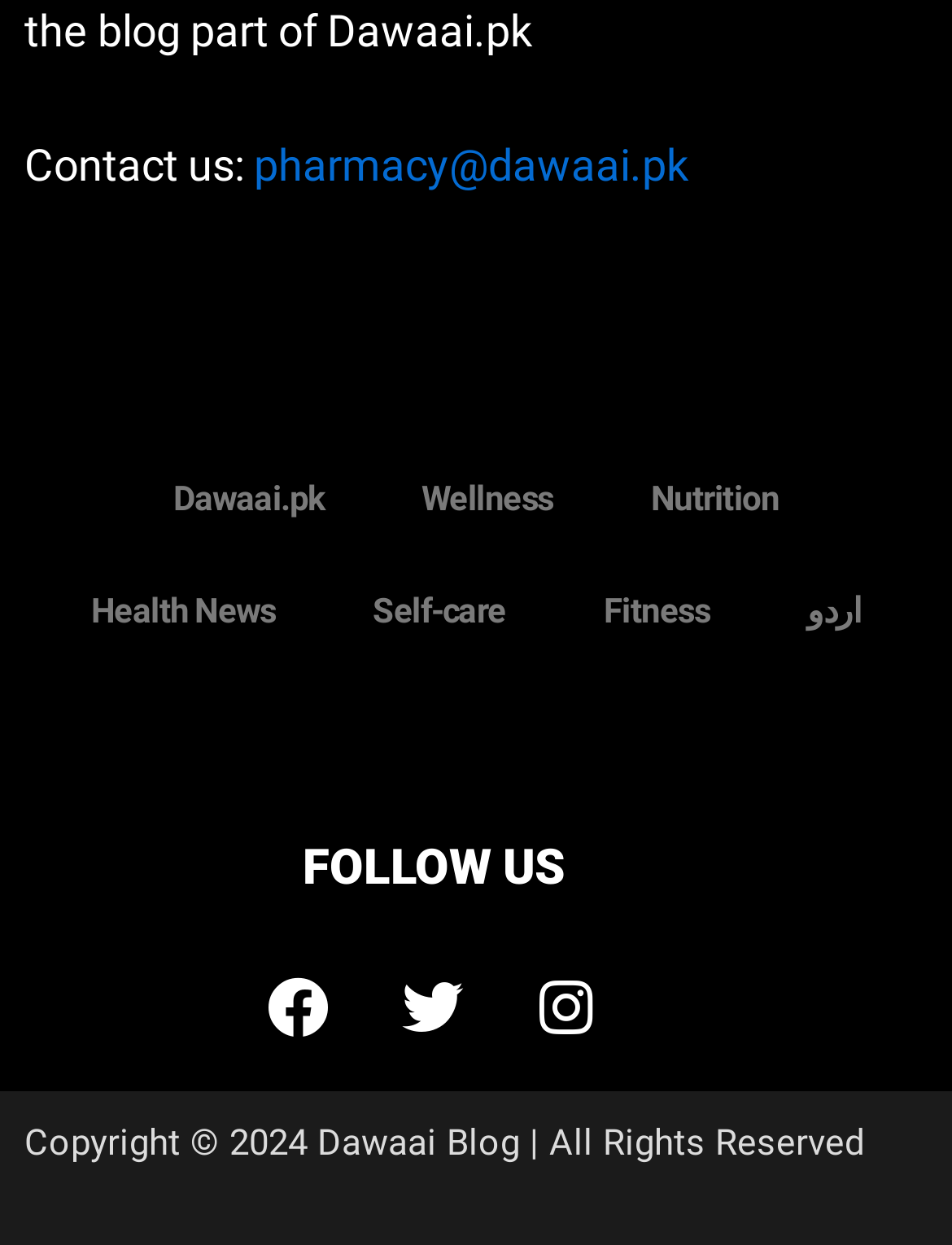What is the contact email?
Please respond to the question with a detailed and well-explained answer.

The contact email can be found in the top section of the webpage, where it says 'Contact us:' followed by the email address 'pharmacy@dawaai.pk'.